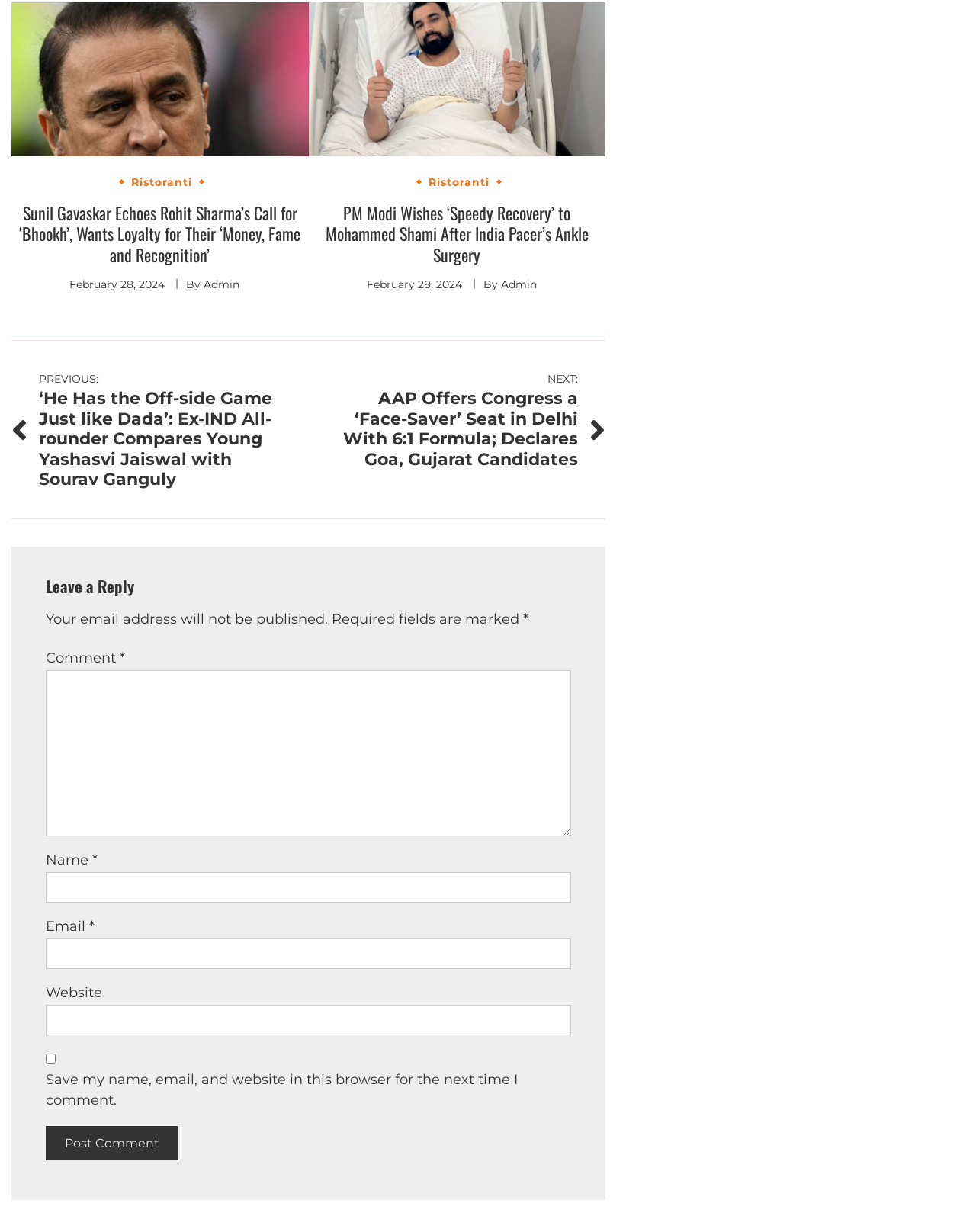Provide the bounding box coordinates of the UI element this sentence describes: "parent_node: Email * aria-describedby="email-notes" name="email"".

[0.047, 0.762, 0.585, 0.787]